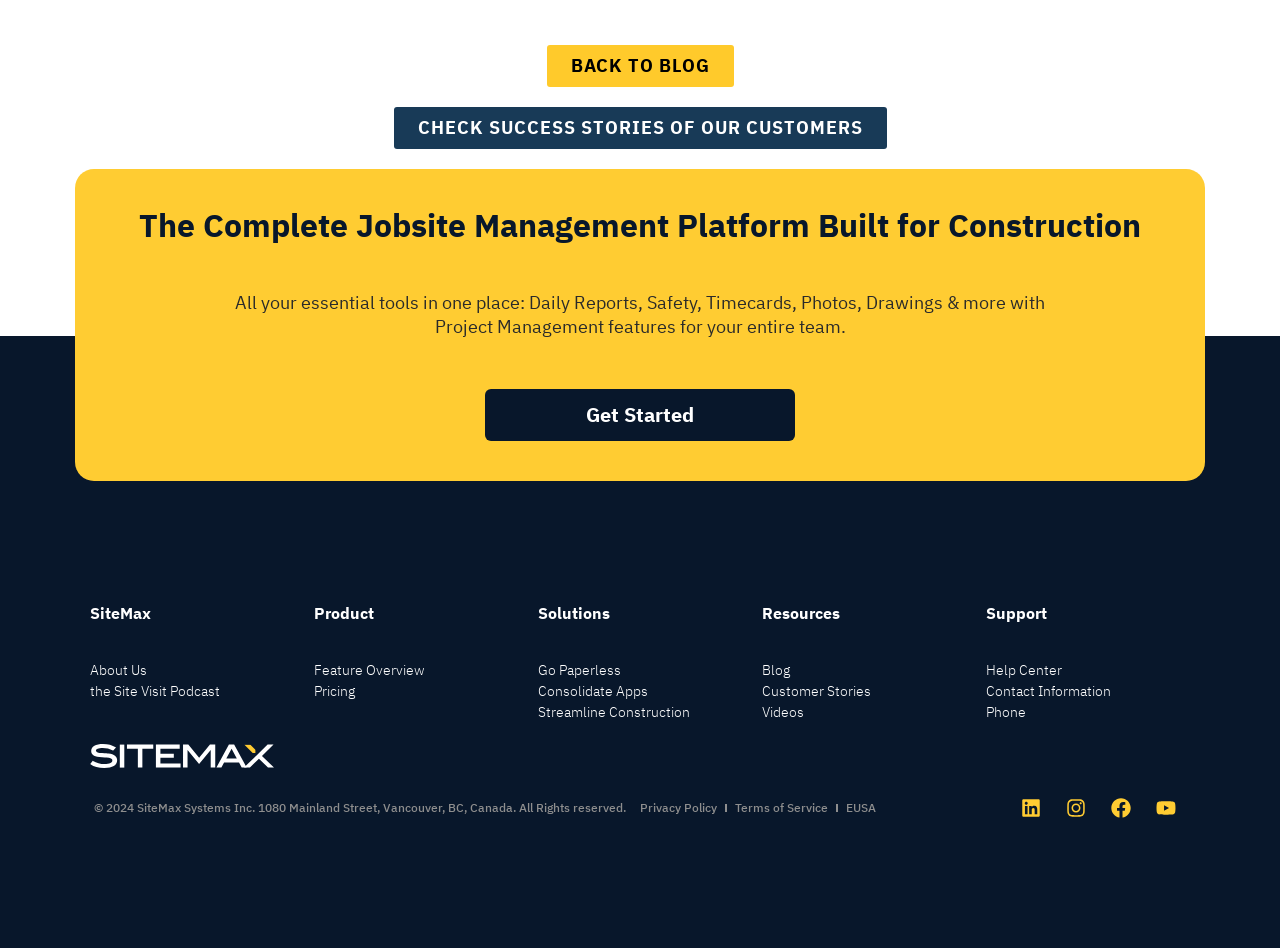How many social media links are available?
Using the visual information, reply with a single word or short phrase.

4